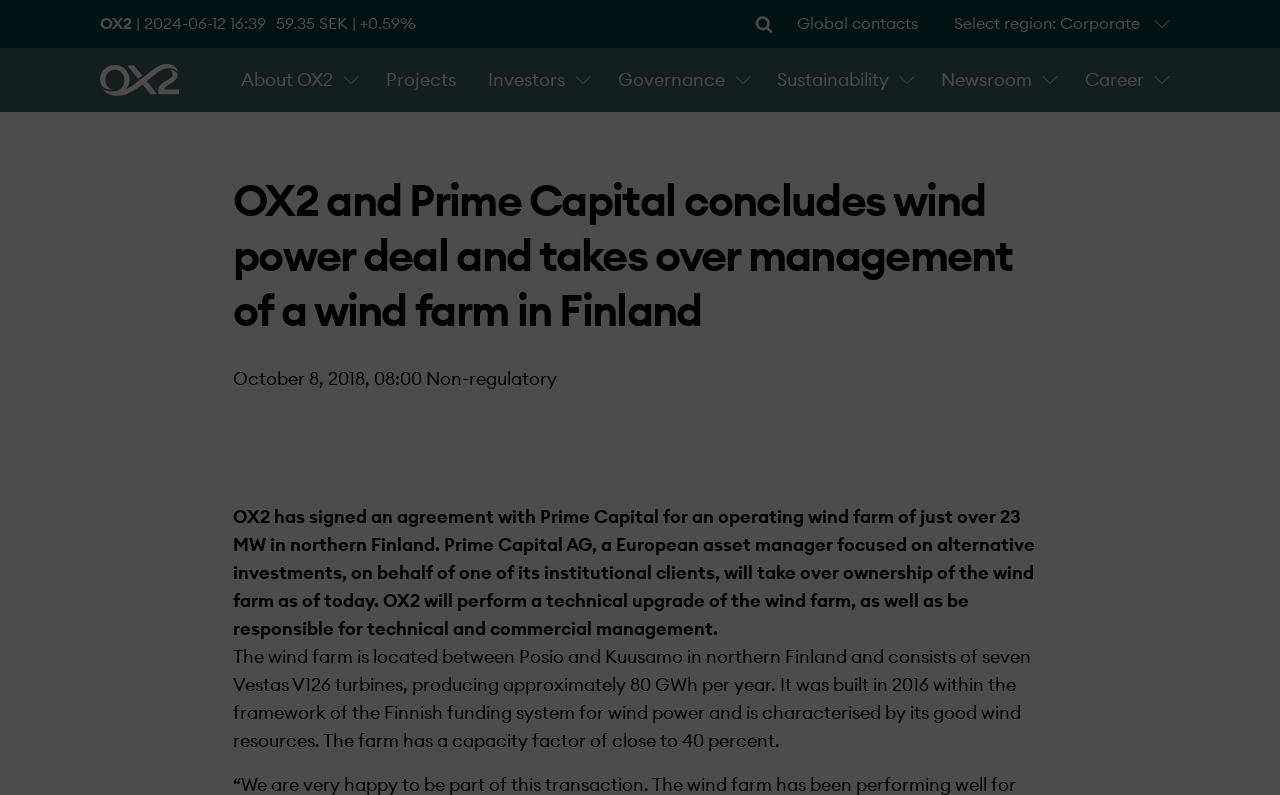Please determine the bounding box coordinates of the area that needs to be clicked to complete this task: 'View about OX2'. The coordinates must be four float numbers between 0 and 1, formatted as [left, top, right, bottom].

[0.176, 0.073, 0.273, 0.128]